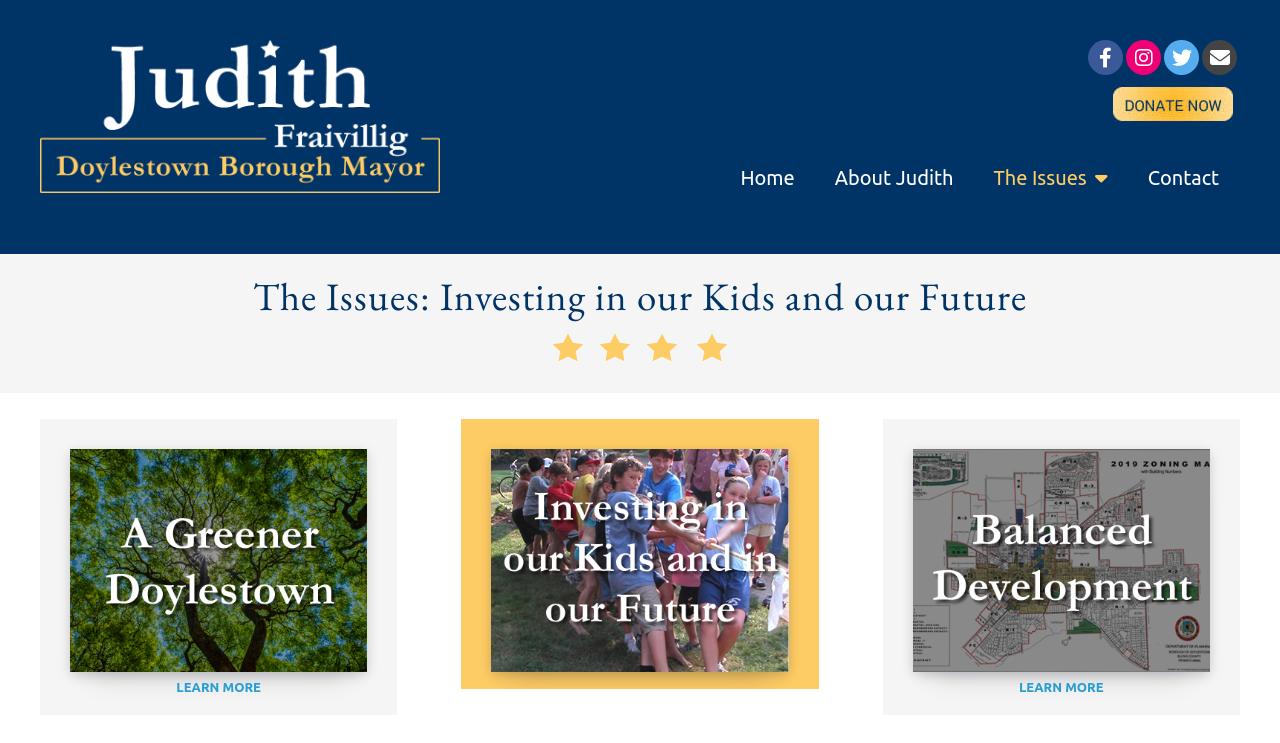Determine the bounding box coordinates for the clickable element required to fulfill the instruction: "Go to the Home page". Provide the coordinates as four float numbers between 0 and 1, i.e., [left, top, right, bottom].

[0.563, 0.192, 0.636, 0.287]